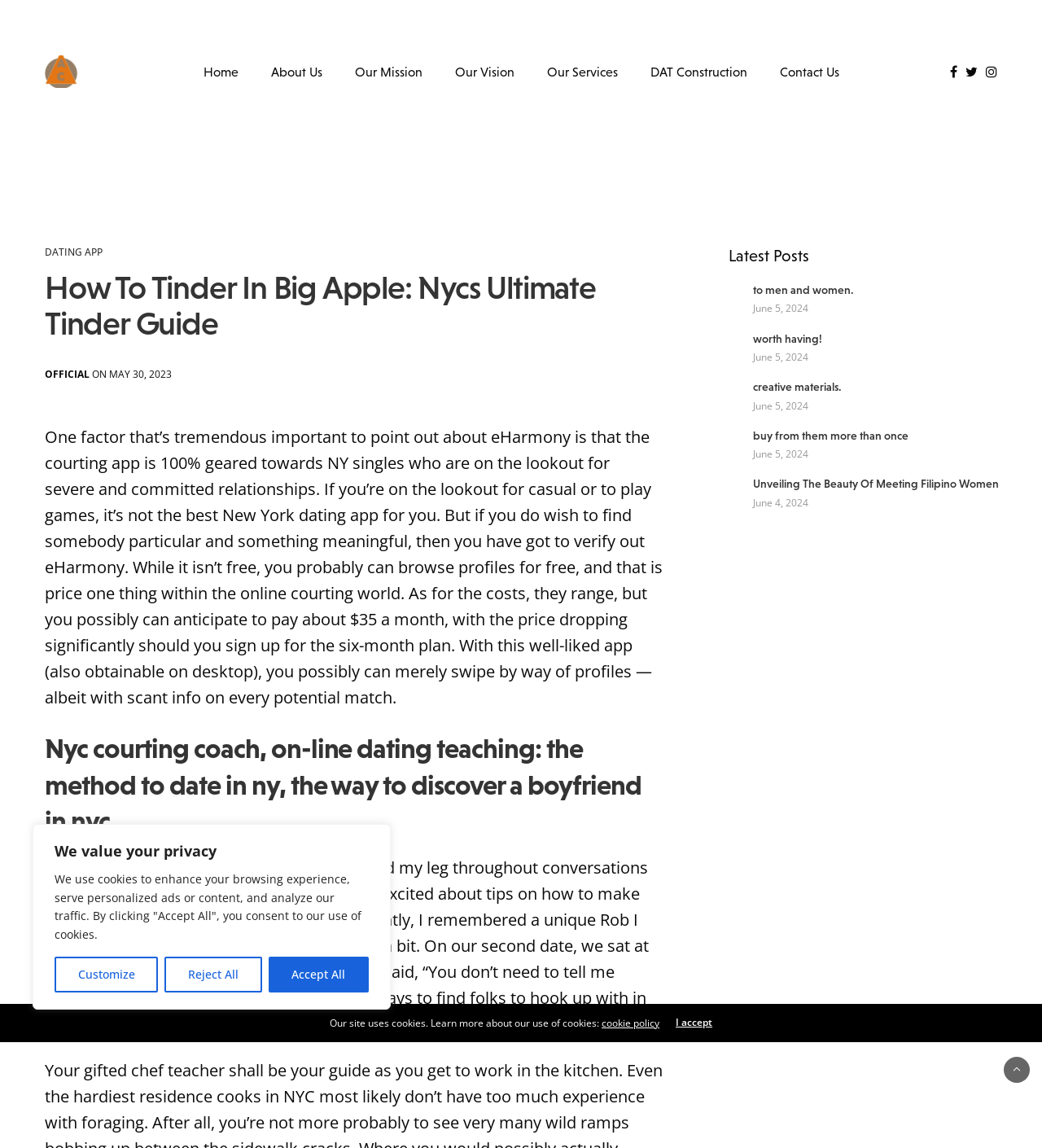Generate the title text from the webpage.

How To Tinder In Big Apple: Nycs Ultimate Tinder Guide